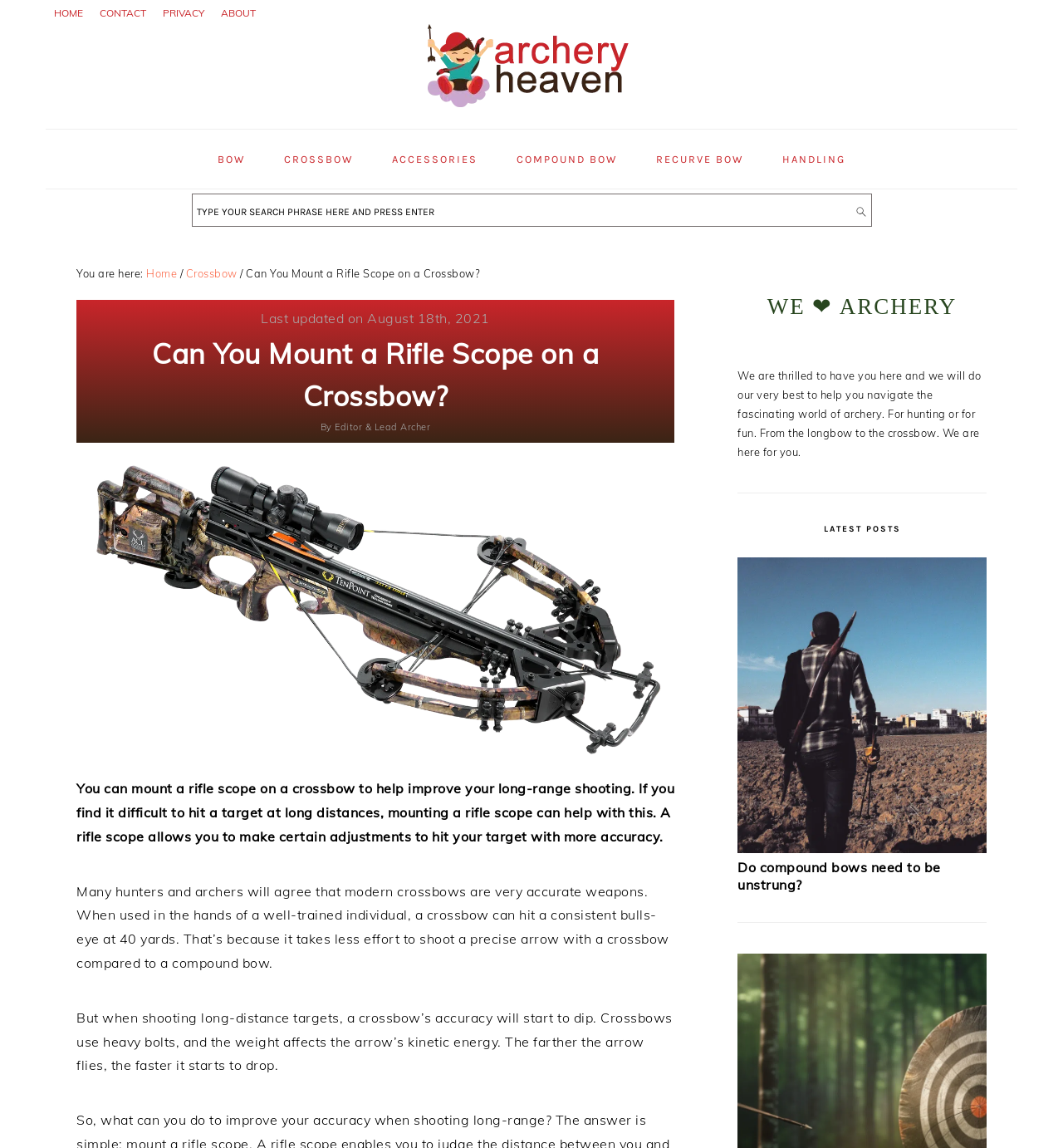Identify the bounding box coordinates of the element that should be clicked to fulfill this task: "Learn more about Graybar Announces Leadership Changes". The coordinates should be provided as four float numbers between 0 and 1, i.e., [left, top, right, bottom].

None